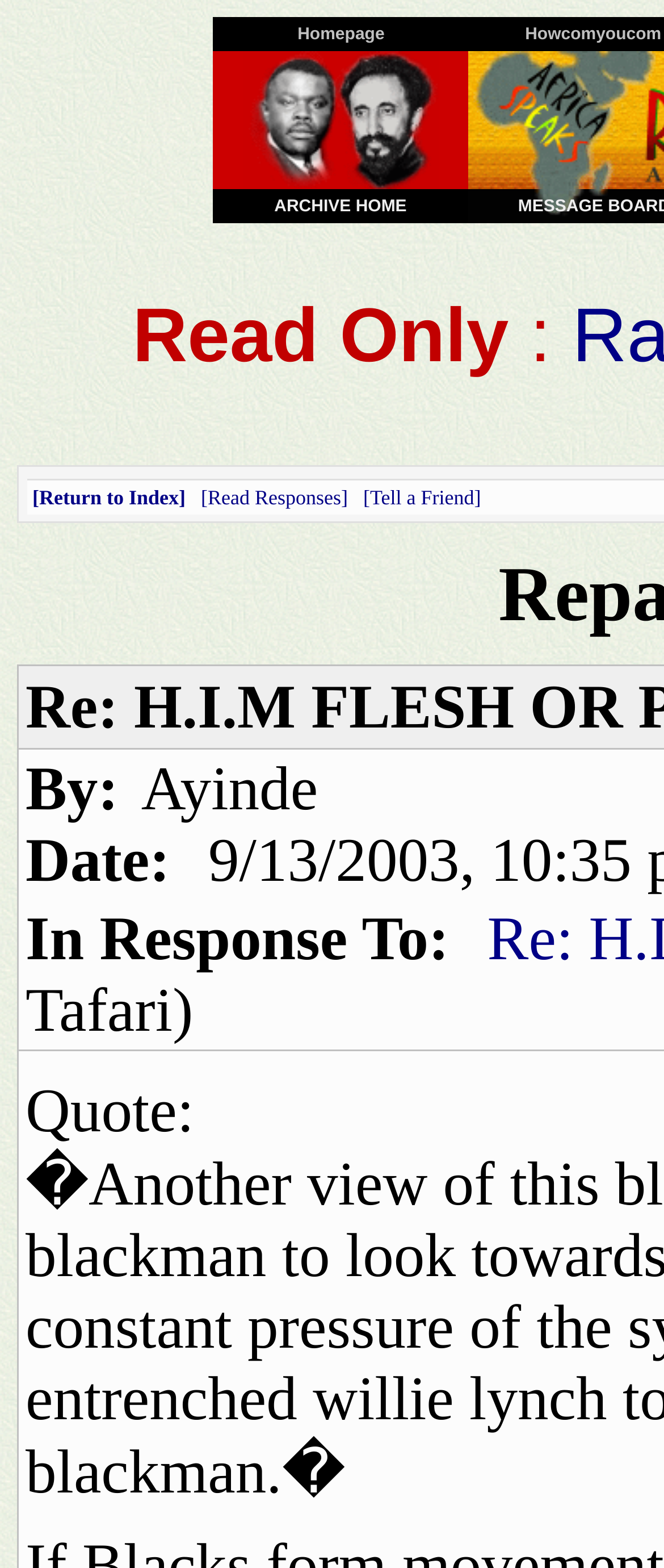How many static text elements are on the webpage?
Examine the image and give a concise answer in one word or a short phrase.

7